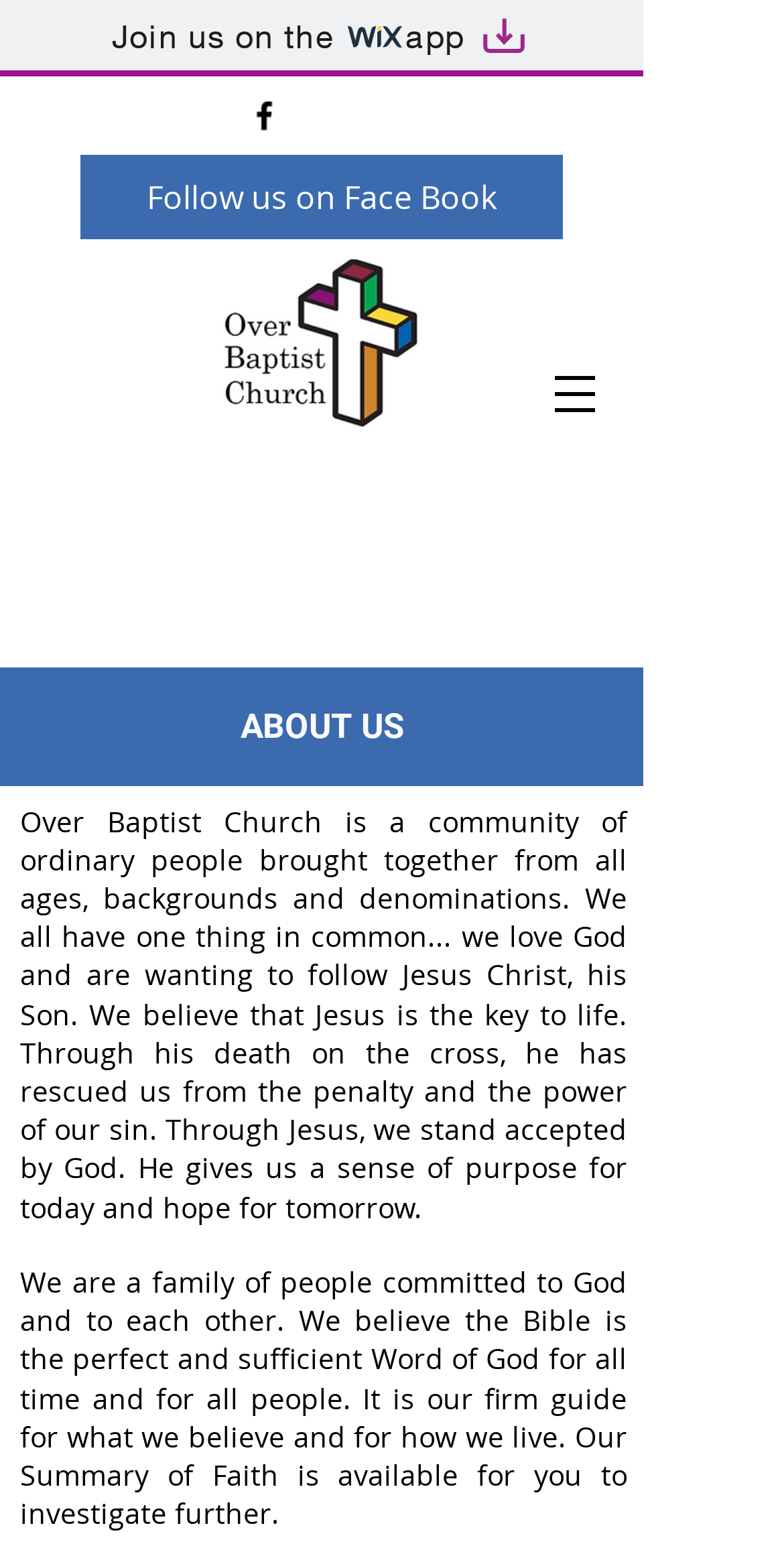For the following element description, predict the bounding box coordinates in the format (top-left x, top-left y, bottom-right x, bottom-right y). All values should be floating point numbers between 0 and 1. Description: Join us on the app

[0.0, 0.0, 0.821, 0.049]